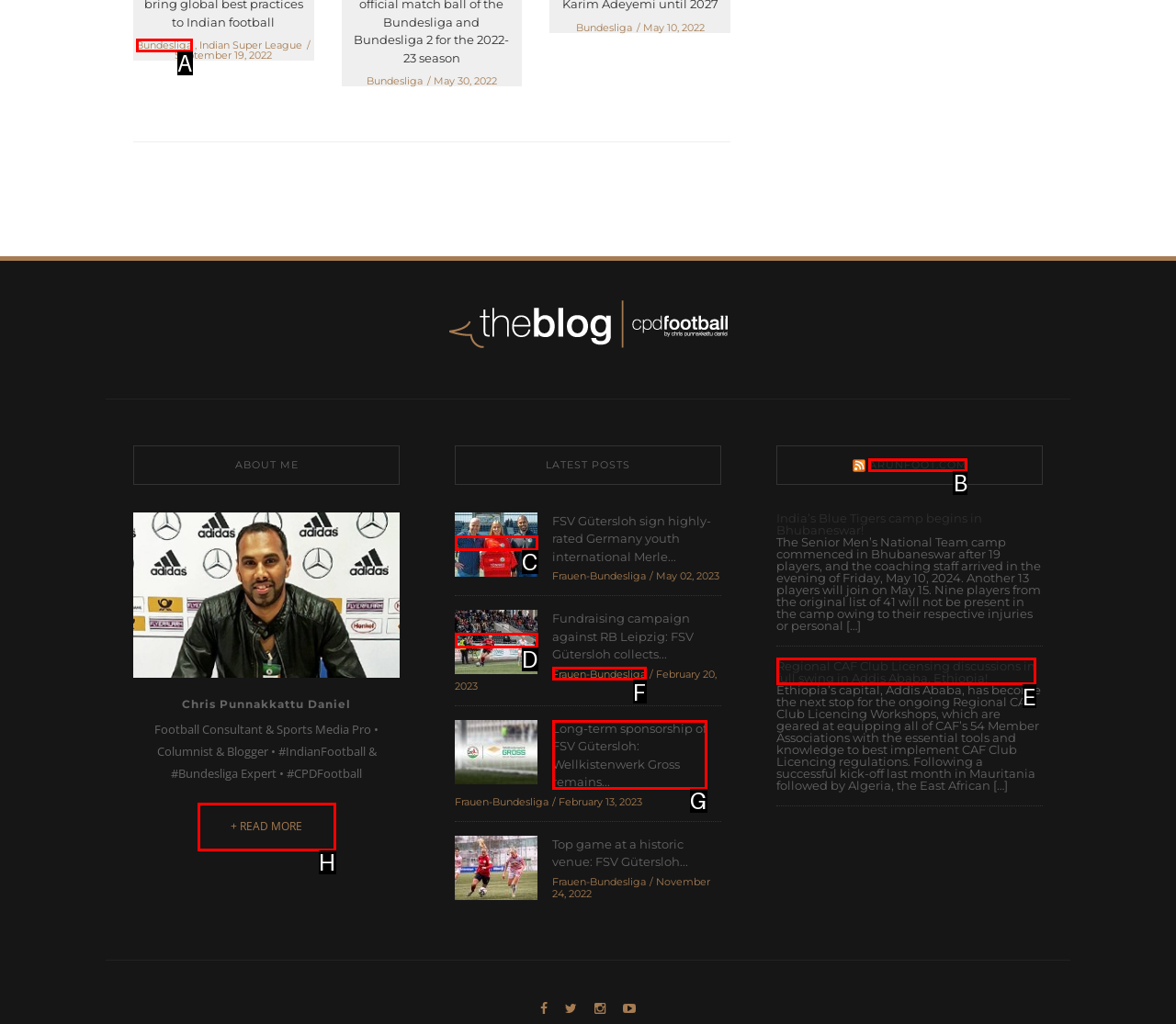From the provided options, pick the HTML element that matches the description: + read more. Respond with the letter corresponding to your choice.

H